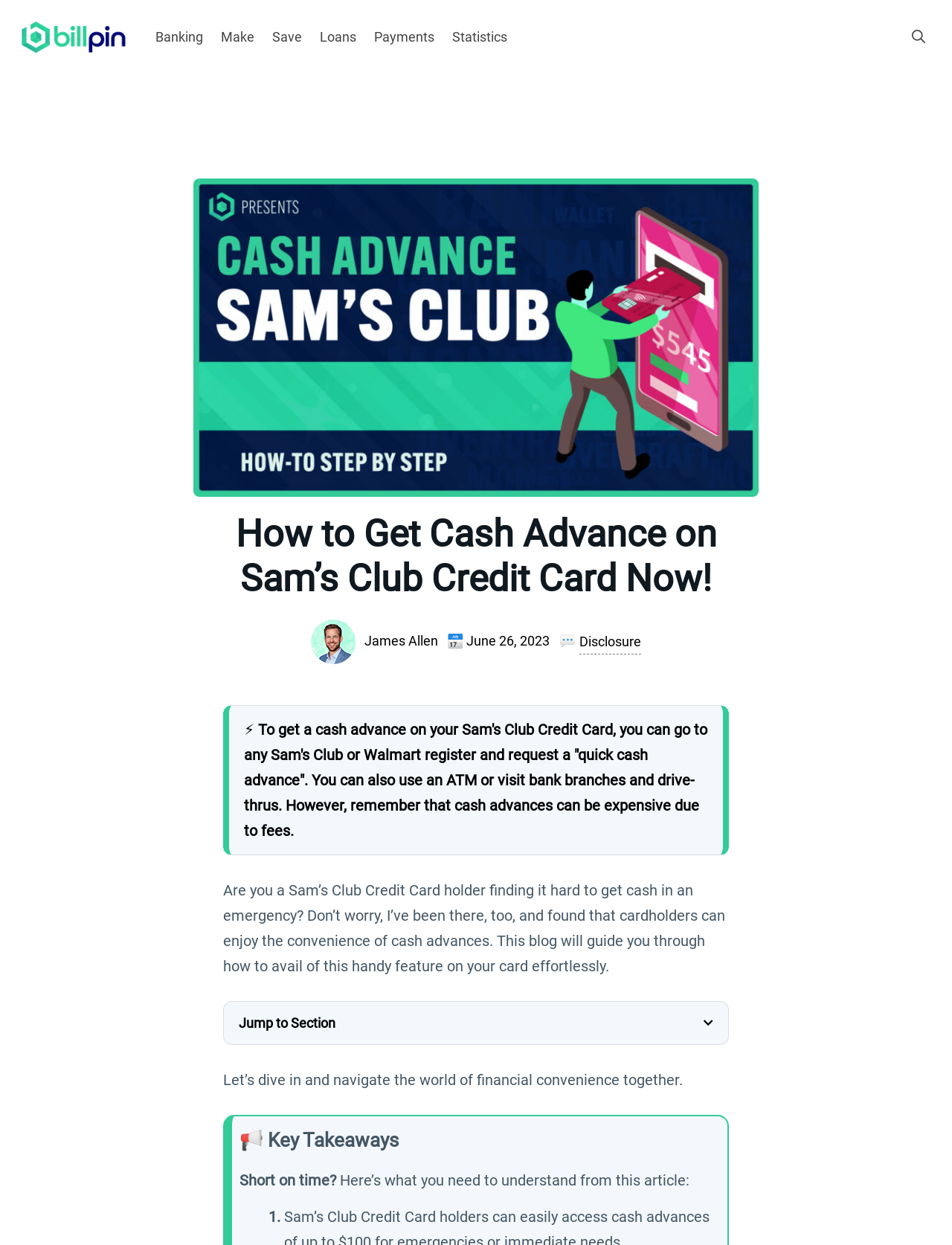Kindly determine the bounding box coordinates of the area that needs to be clicked to fulfill this instruction: "Click the 'Cash Advance Function On Sam’s Club Credit Card' link".

[0.298, 0.915, 0.648, 0.929]